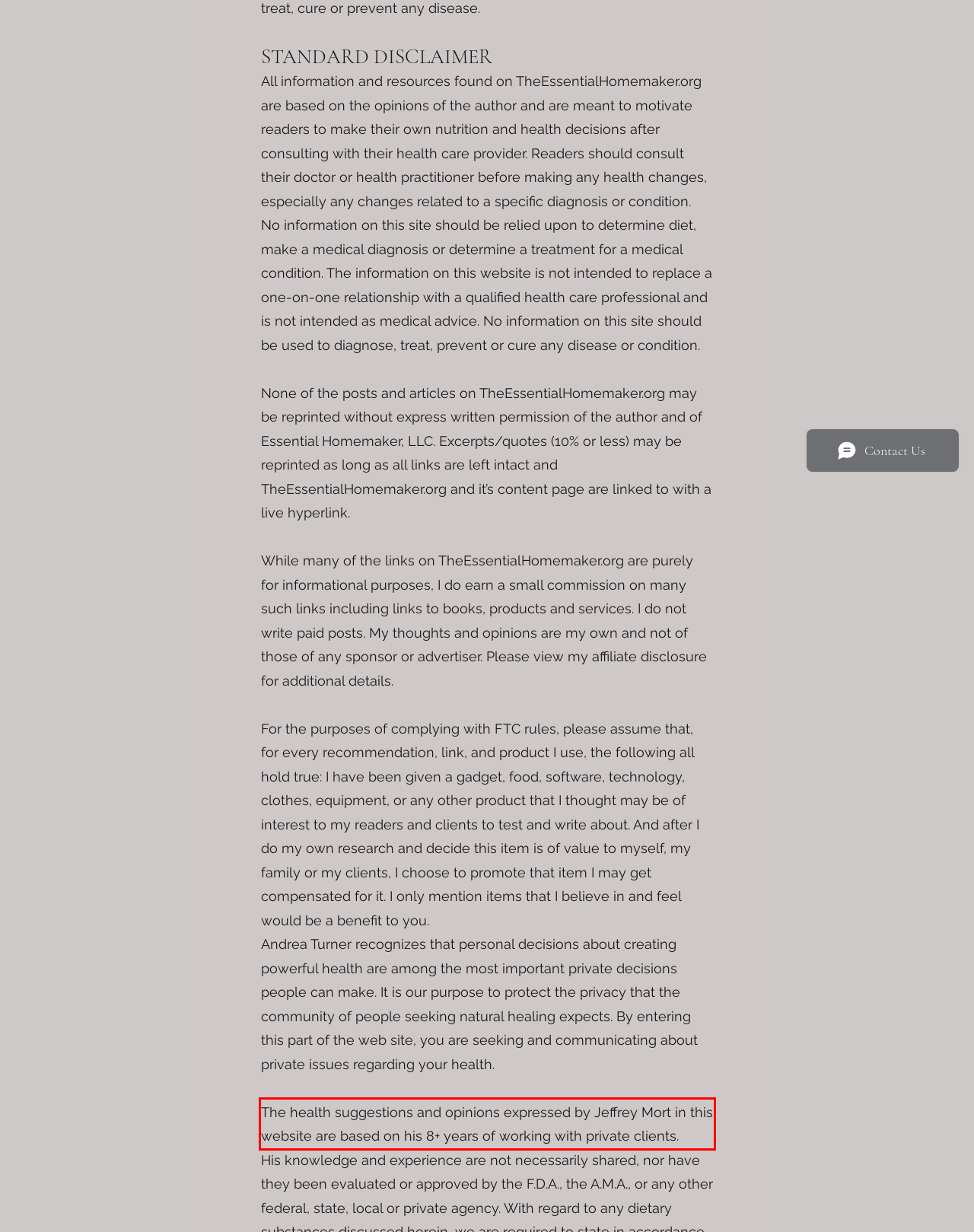You are provided with a screenshot of a webpage featuring a red rectangle bounding box. Extract the text content within this red bounding box using OCR.

The health suggestions and opinions expressed by Jeffrey Mort in this website are based on his 8+ years of working with private clients.